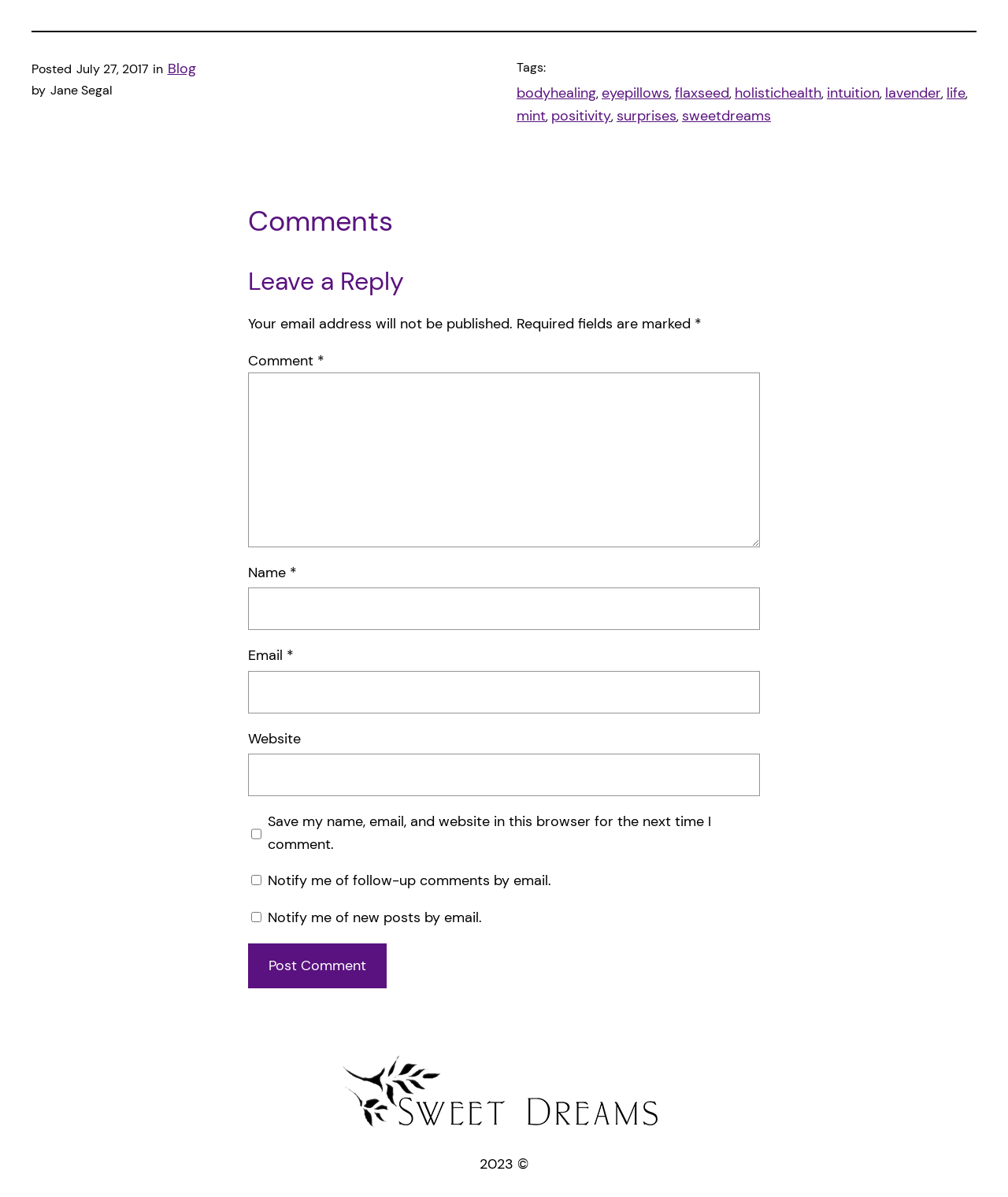Using the webpage screenshot and the element description intuition, determine the bounding box coordinates. Specify the coordinates in the format (top-left x, top-left y, bottom-right x, bottom-right y) with values ranging from 0 to 1.

[0.815, 0.071, 0.863, 0.084]